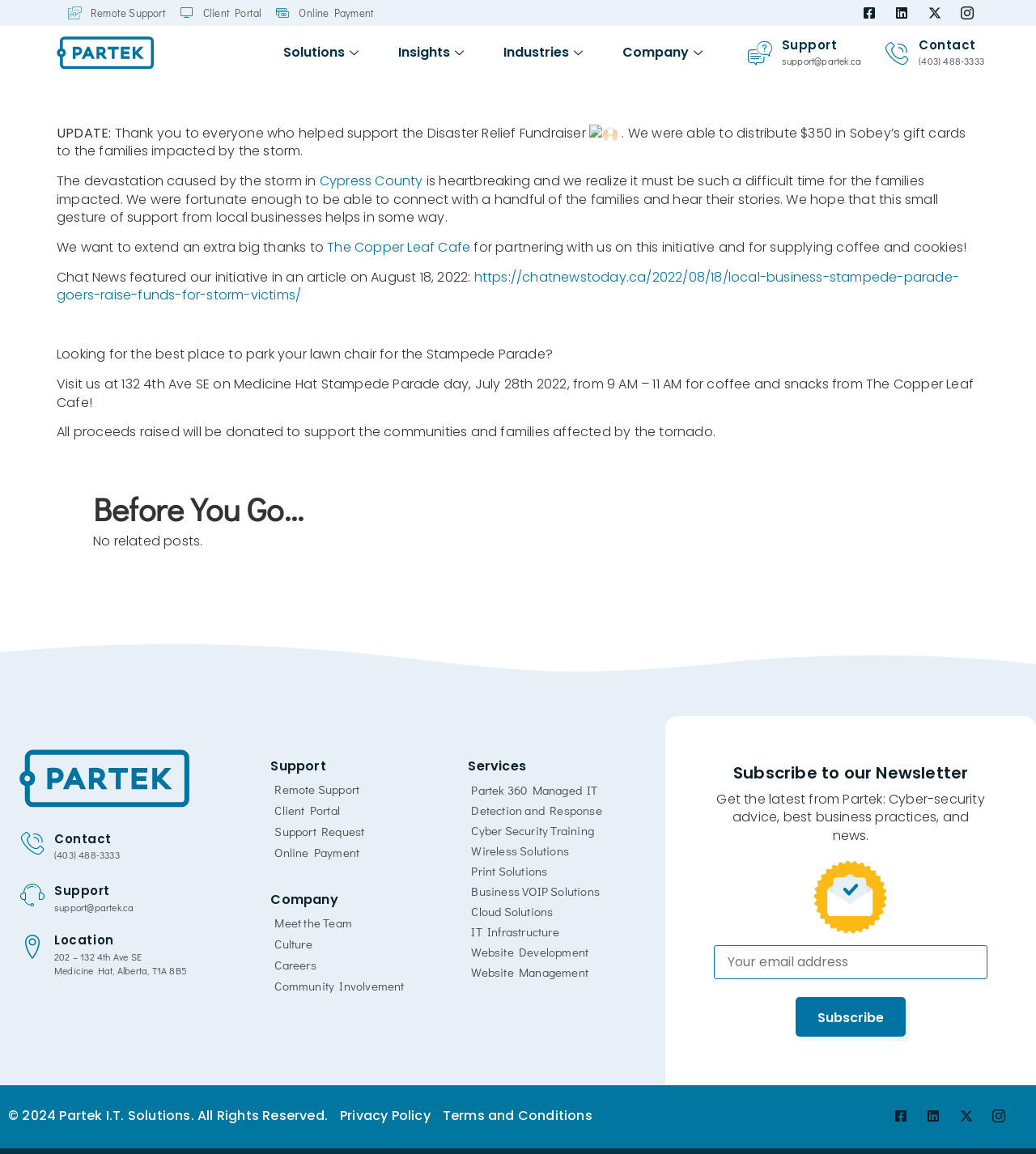Find the bounding box coordinates of the clickable area that will achieve the following instruction: "Contact us through email".

[0.755, 0.047, 0.831, 0.058]